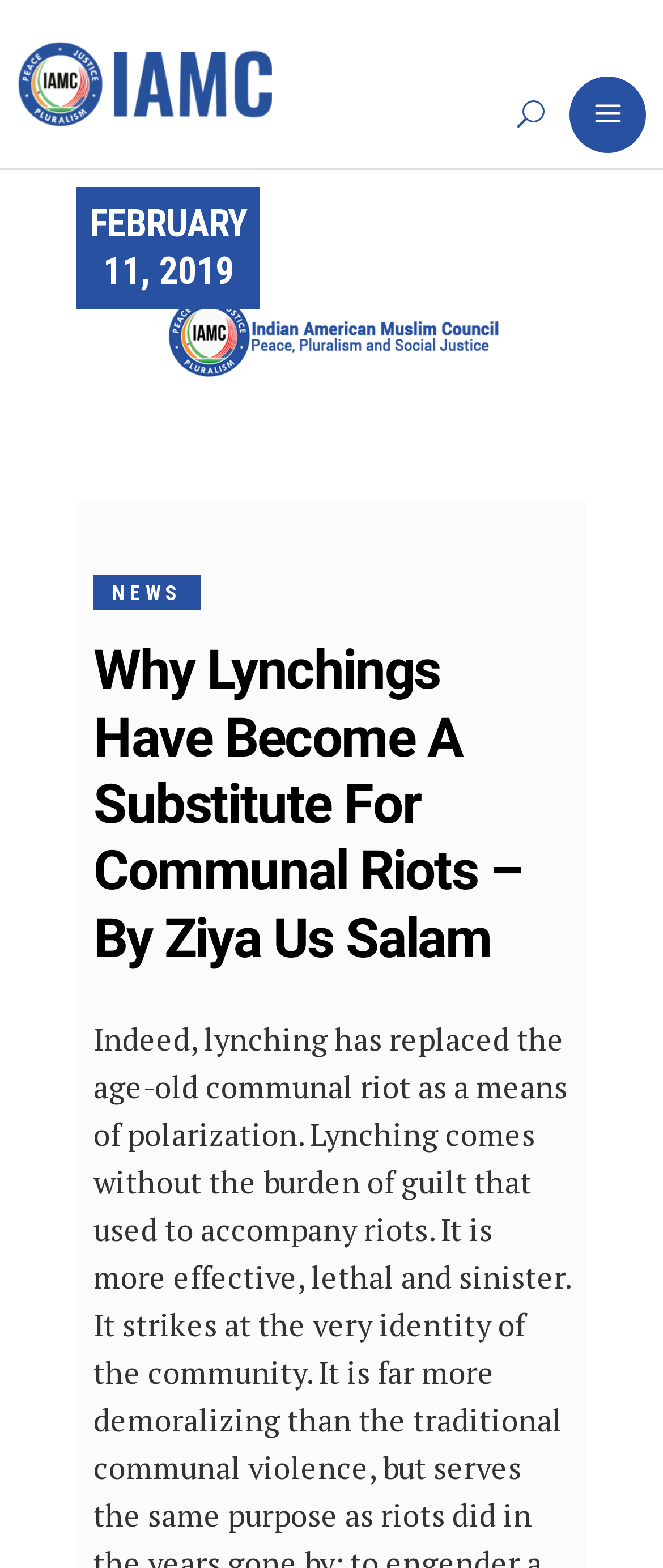Answer the question with a single word or phrase: 
What is the category of the article?

NEWS